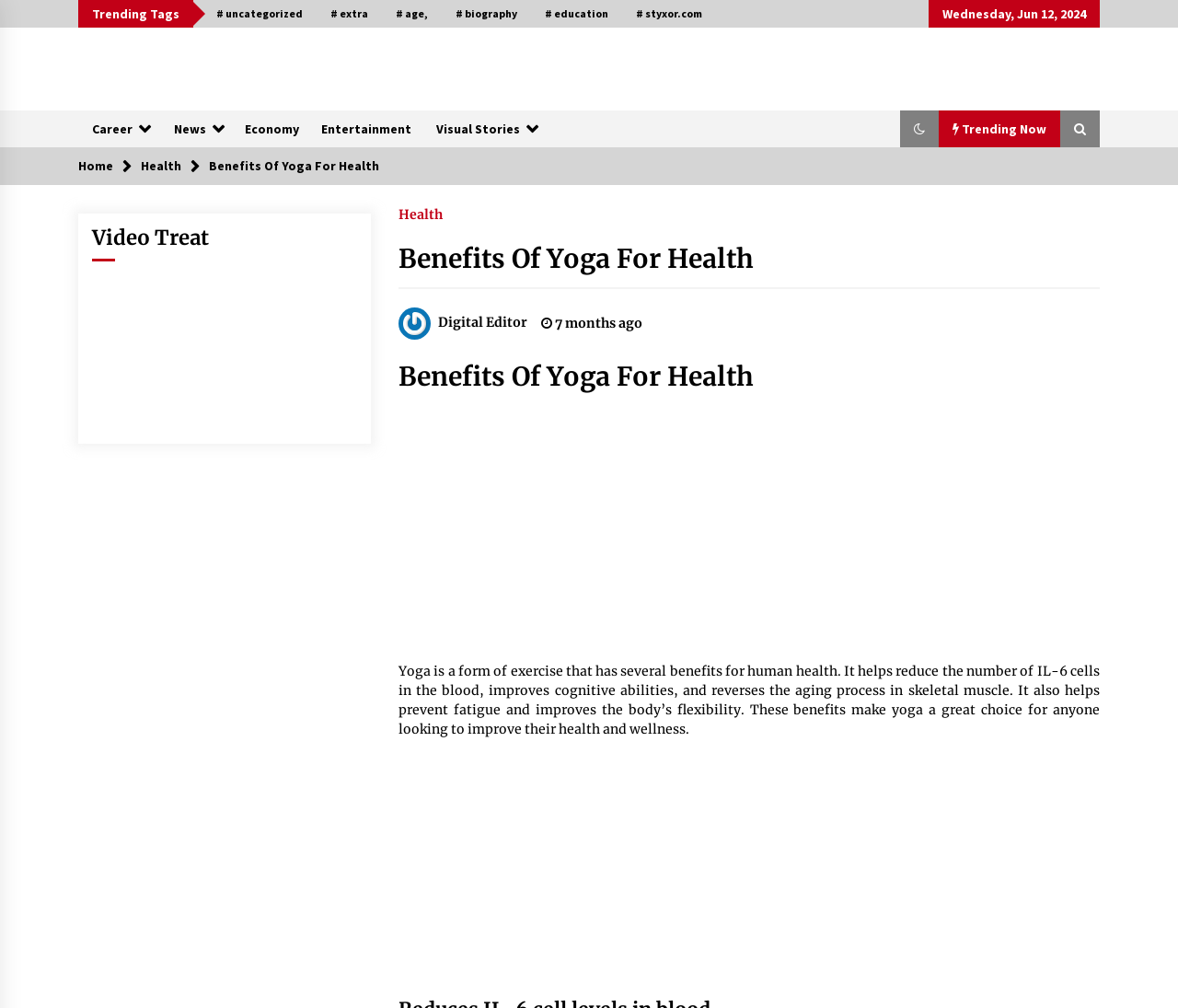What is the date displayed on the webpage?
Using the image as a reference, answer the question with a short word or phrase.

Wednesday, Jun 12, 2024